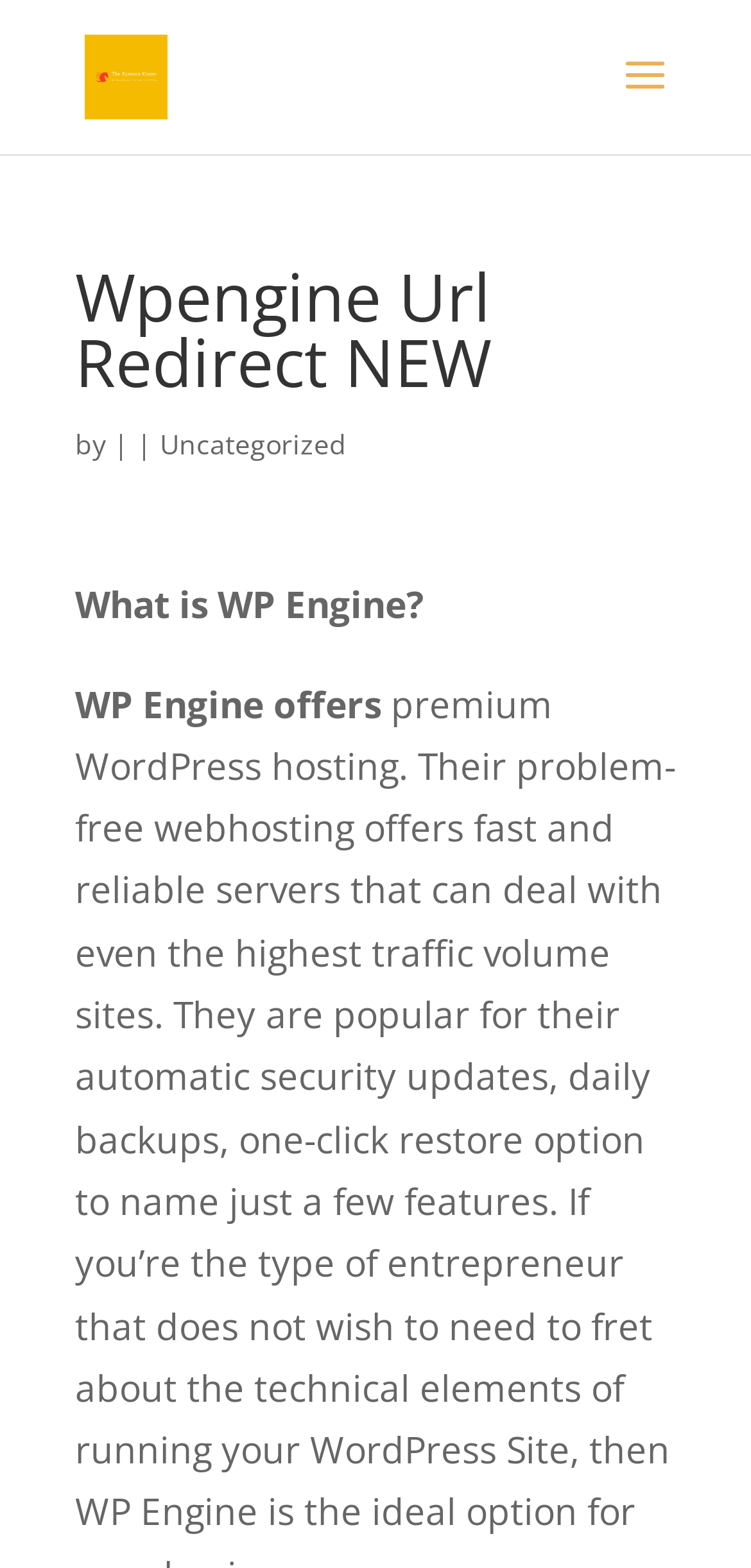What is the title or heading displayed on the webpage?

Wpengine Url Redirect NEW